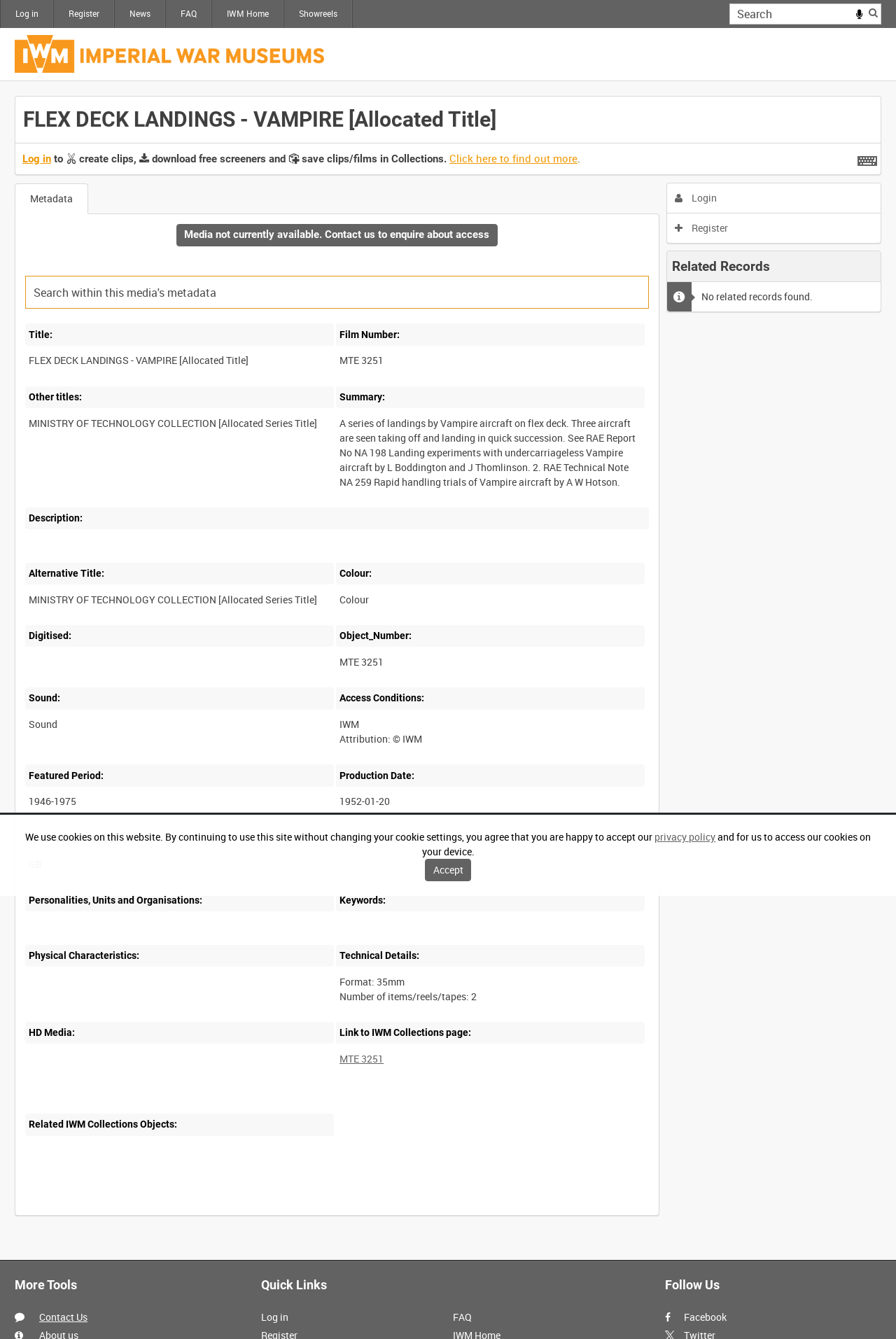Please determine and provide the text content of the webpage's heading.

FLEX DECK LANDINGS - VAMPIRE [Allocated Title]